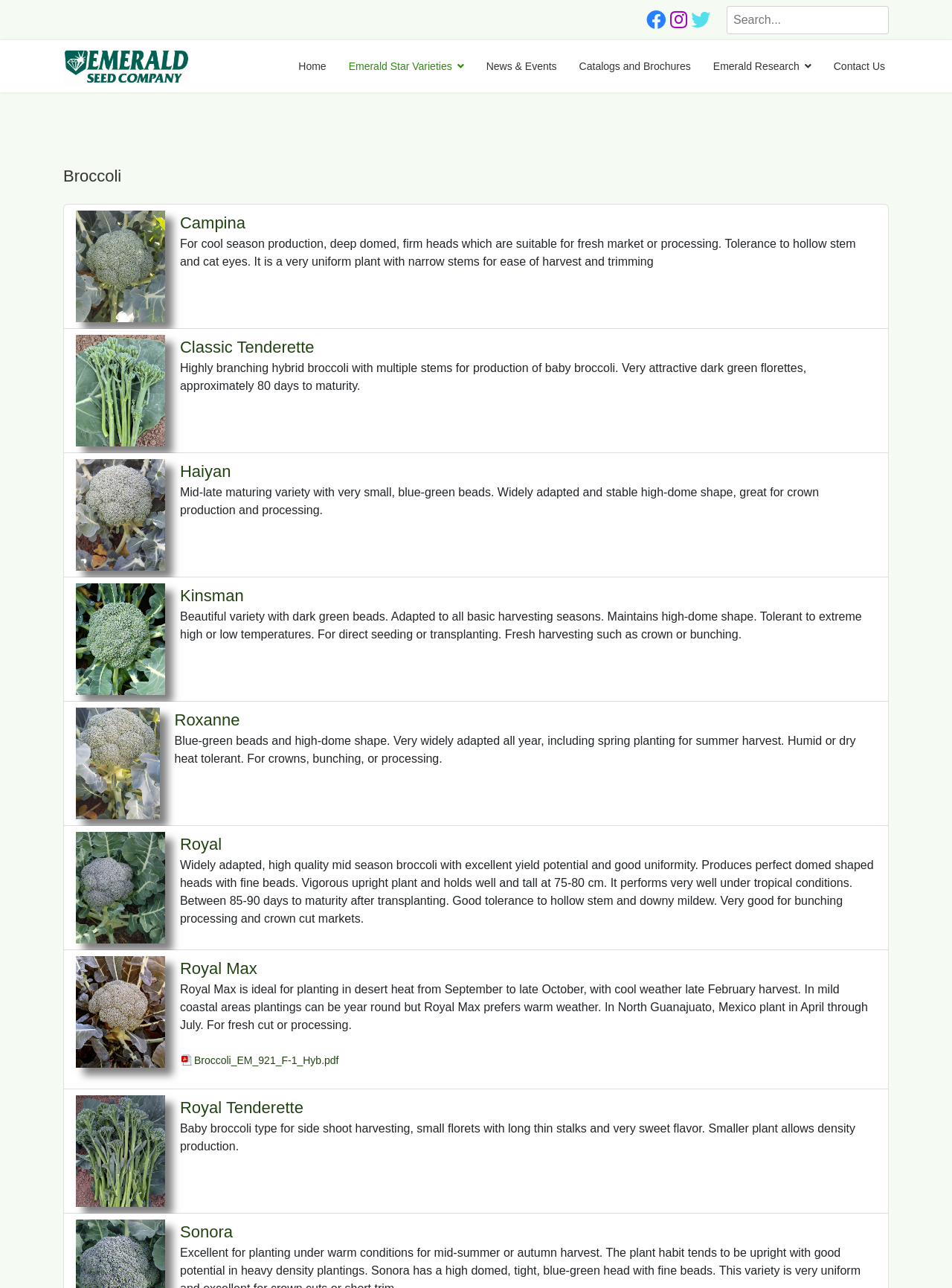Show me the bounding box coordinates of the clickable region to achieve the task as per the instruction: "Search for broccoli varieties".

[0.763, 0.005, 0.934, 0.027]